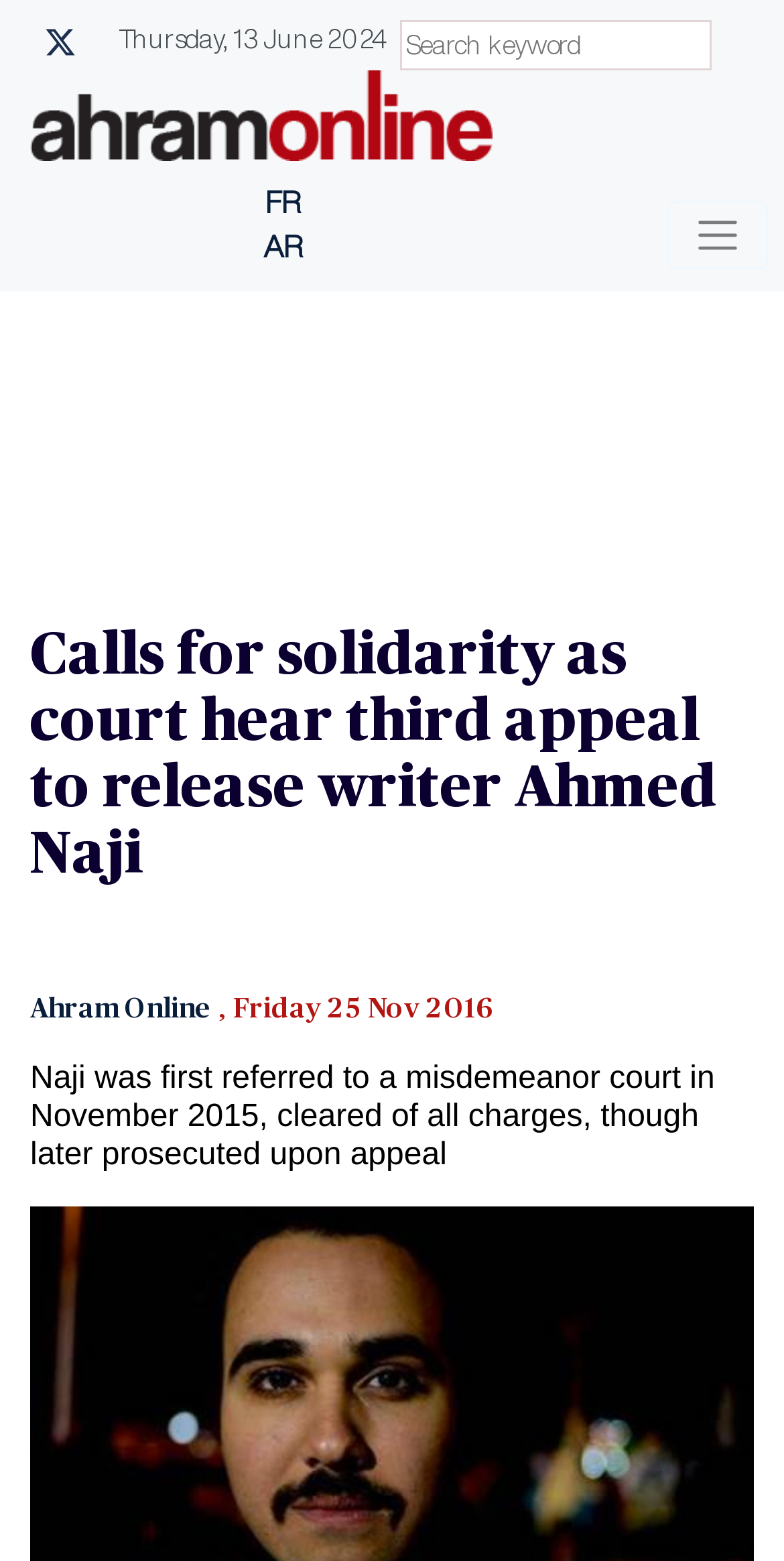Extract the main title from the webpage and generate its text.

Calls for solidarity as court hear third appeal to release writer Ahmed Naji